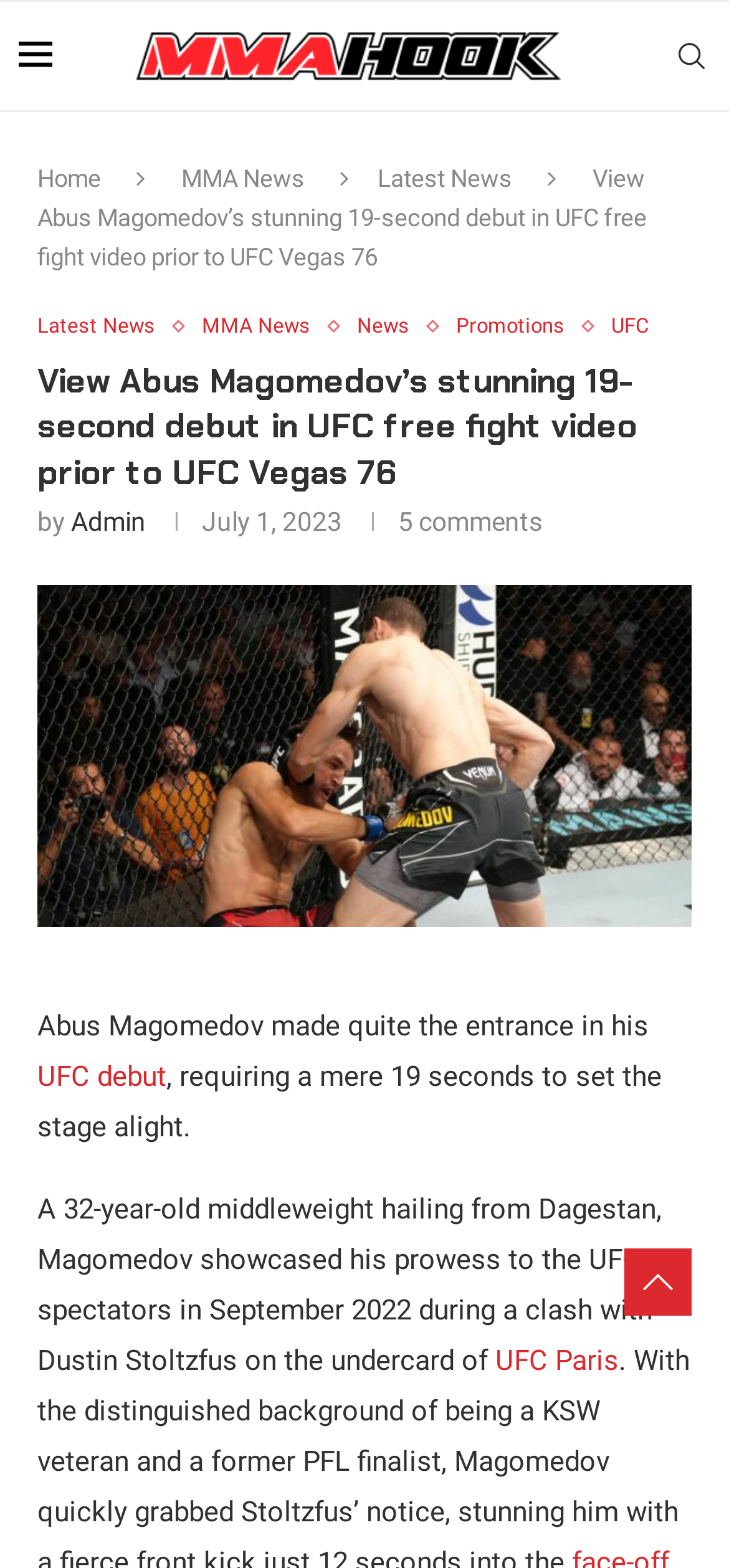What is Abus Magomedov's nationality?
Offer a detailed and full explanation in response to the question.

According to the webpage, Abus Magomedov is from Dagestan, which is mentioned in the text 'A 32-year-old middleweight hailing from Dagestan, Magomedov showcased his prowess to the UFC spectators...'.